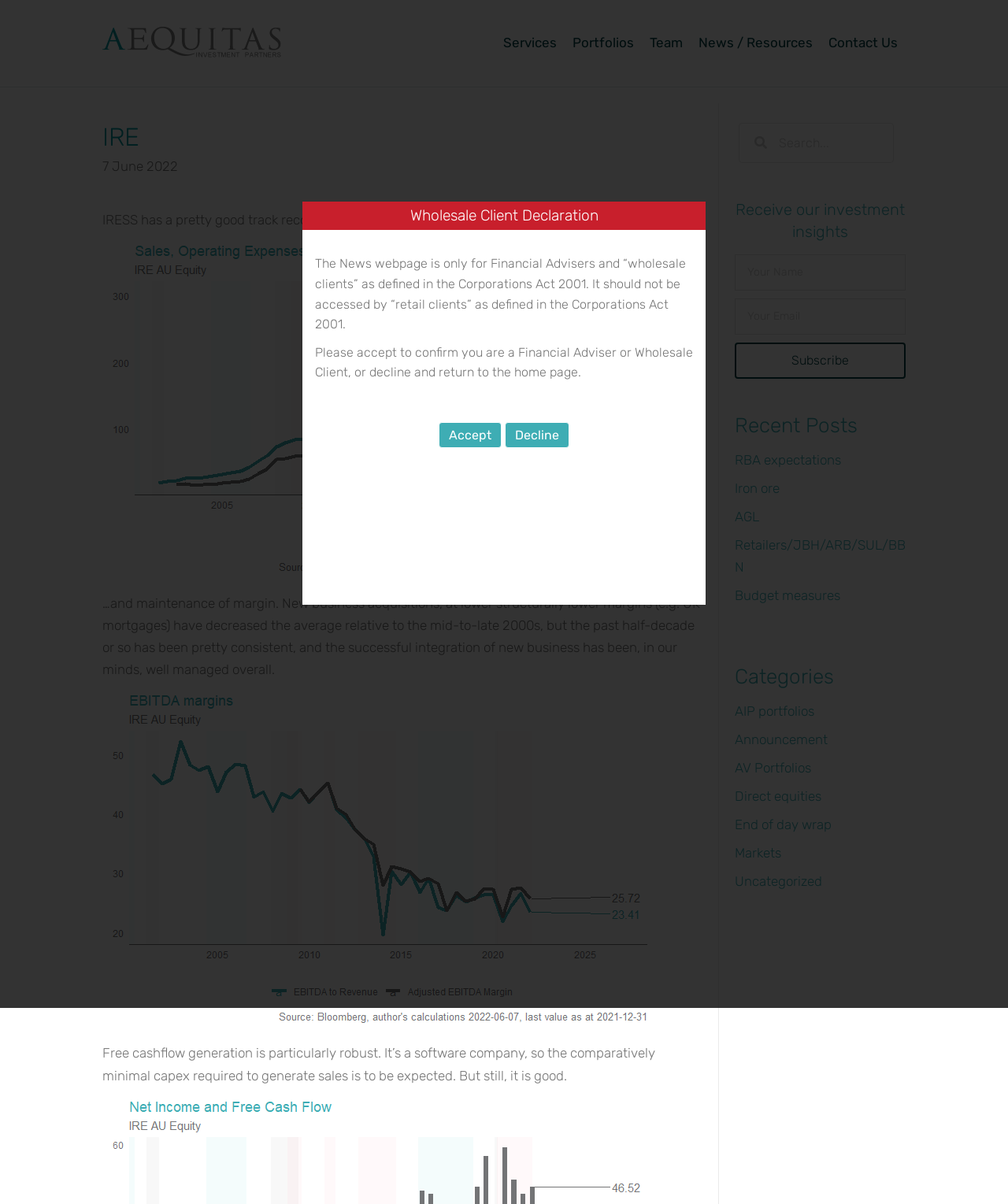What is the purpose of the search form?
Give a detailed explanation using the information visible in the image.

The search form is located on the top-right corner of the webpage, and its purpose is to allow users to search for specific content on the website.